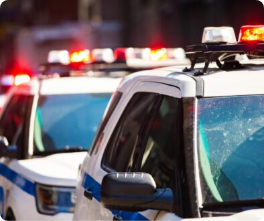Analyze the image and describe all the key elements you observe.

The image showcases a close-up view of multiple police vehicles parked closely together, each adorned with flashing emergency lights. The vehicles, identifiable by their distinctive white color with blue stripes, are lined up on a city street, hinting at an active law enforcement presence in the area. The sunlight reflects off the glass of the vehicle windows, adding to the dynamic and urgent atmosphere typically associated with police activity. This scene captures the essence of public safety measures, highlighting the collaboration between law enforcement agencies in urban environments.